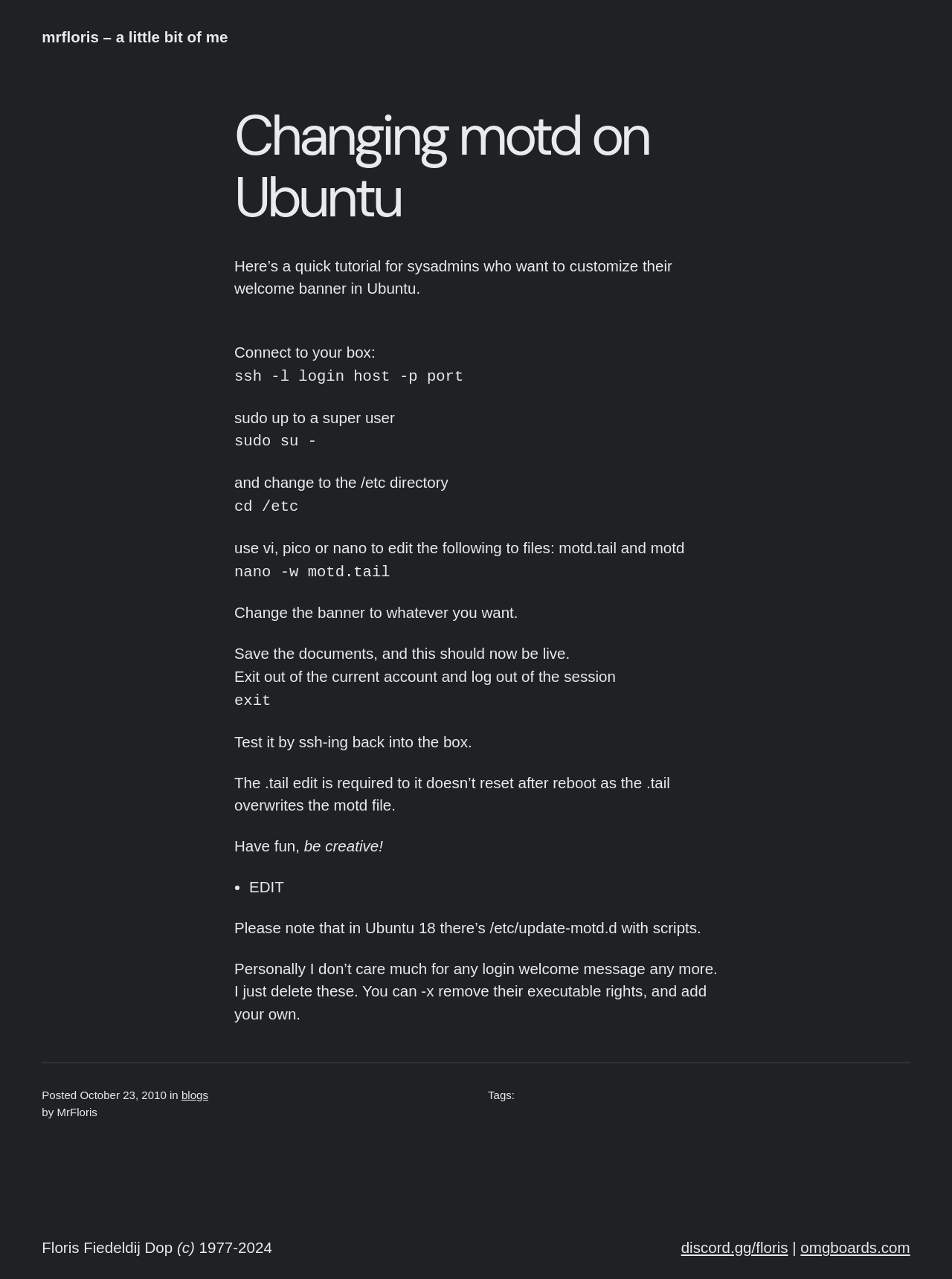What command is used to edit the motd.tail file?
Please give a detailed and elaborate answer to the question based on the image.

According to the tutorial, the command 'nano -w motd.tail' is used to edit the motd.tail file, as mentioned in the step-by-step instructions.